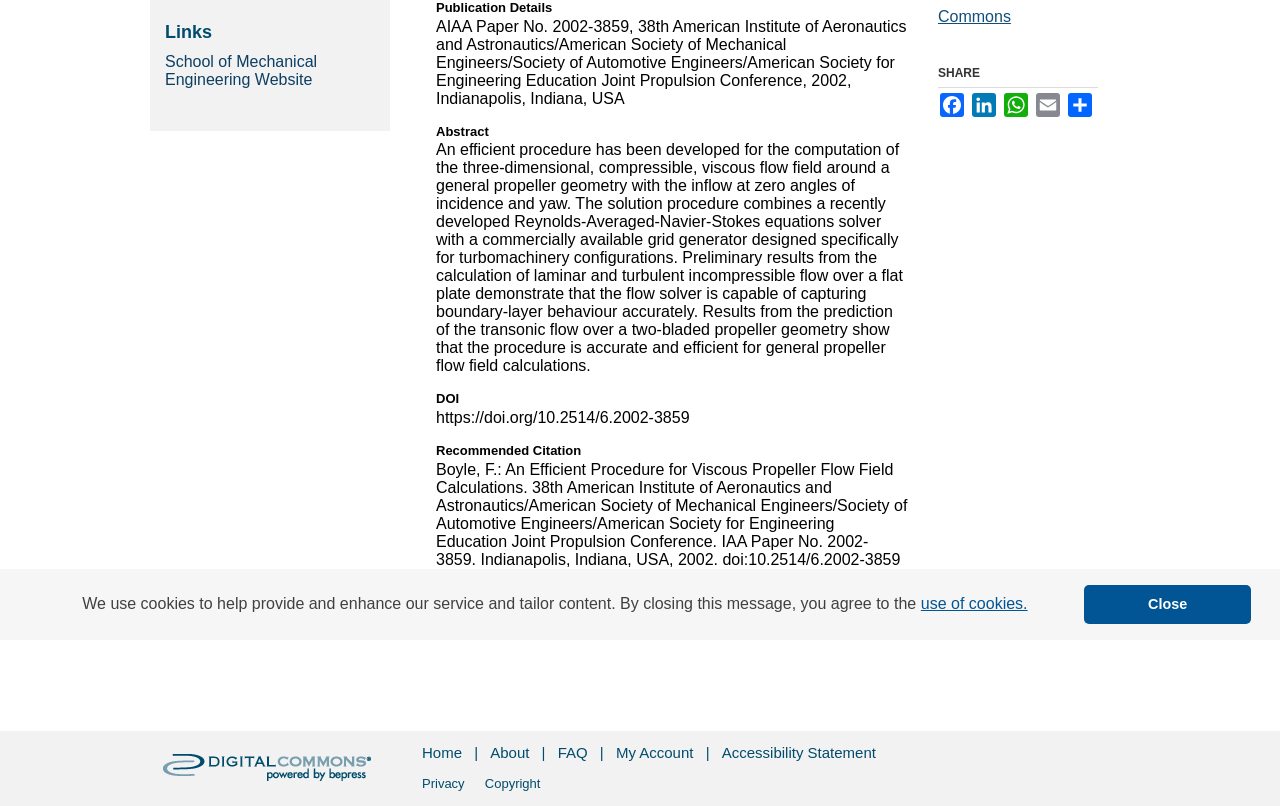Bounding box coordinates should be provided in the format (top-left x, top-left y, bottom-right x, bottom-right y) with all values between 0 and 1. Identify the bounding box for this UI element: Copyright

[0.379, 0.963, 0.422, 0.982]